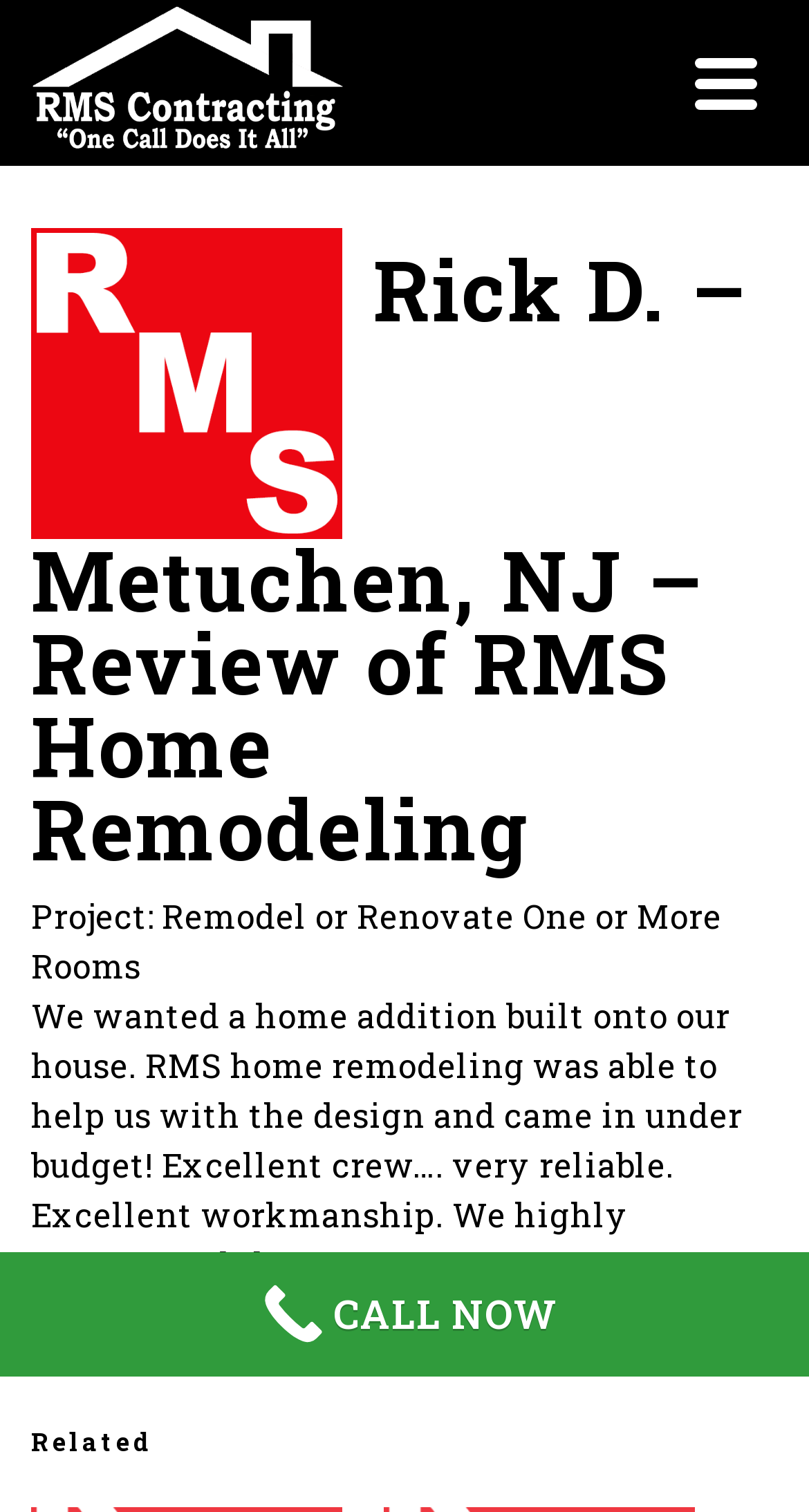What is the location of the reviewer? Look at the image and give a one-word or short phrase answer.

Metuchen, NJ